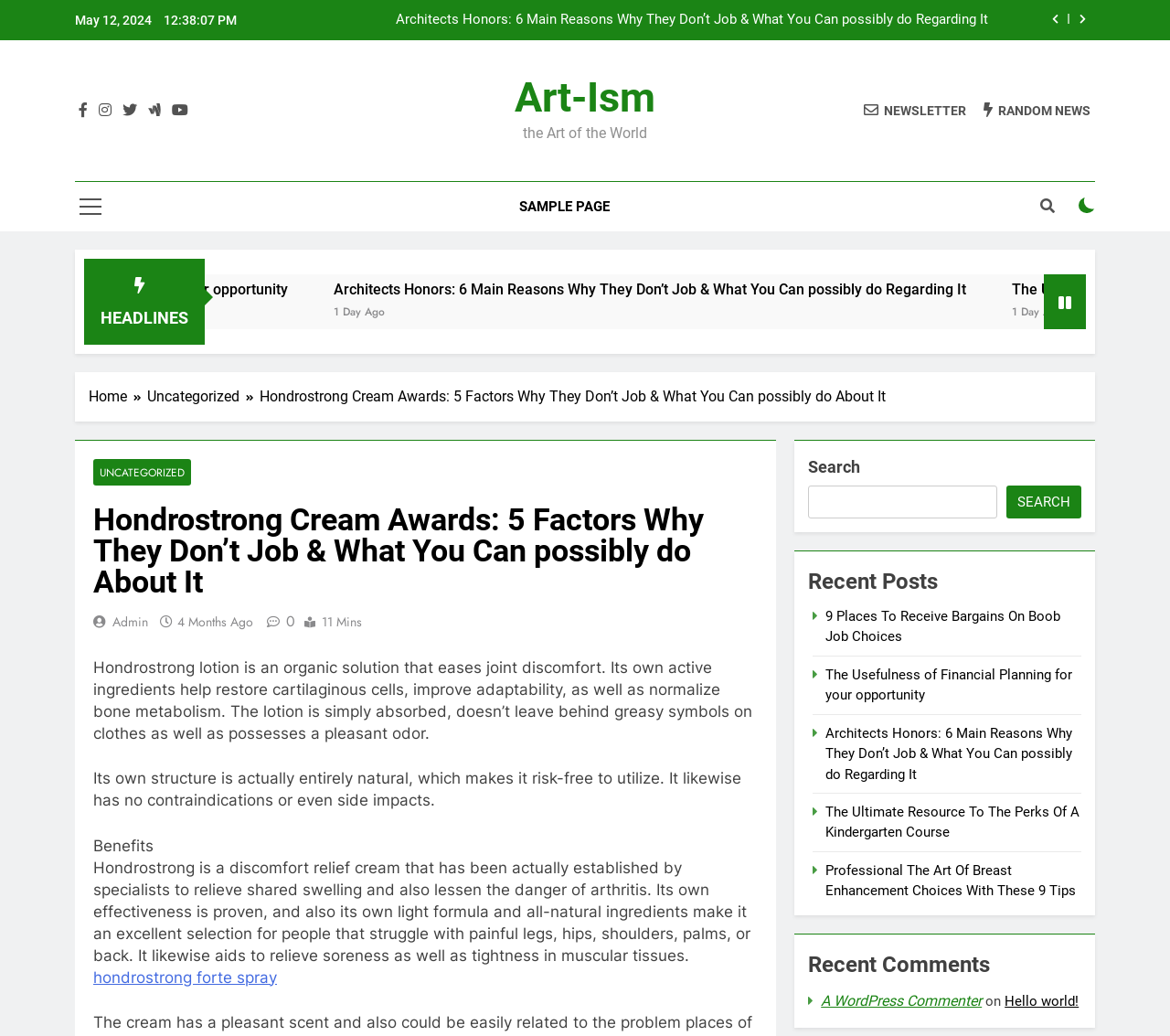Please identify the bounding box coordinates for the region that you need to click to follow this instruction: "Read the recent post 'Architects Honors: 6 Main Reasons Why They Don’t Job & What You Can possibly do Regarding It'".

[0.706, 0.7, 0.917, 0.755]